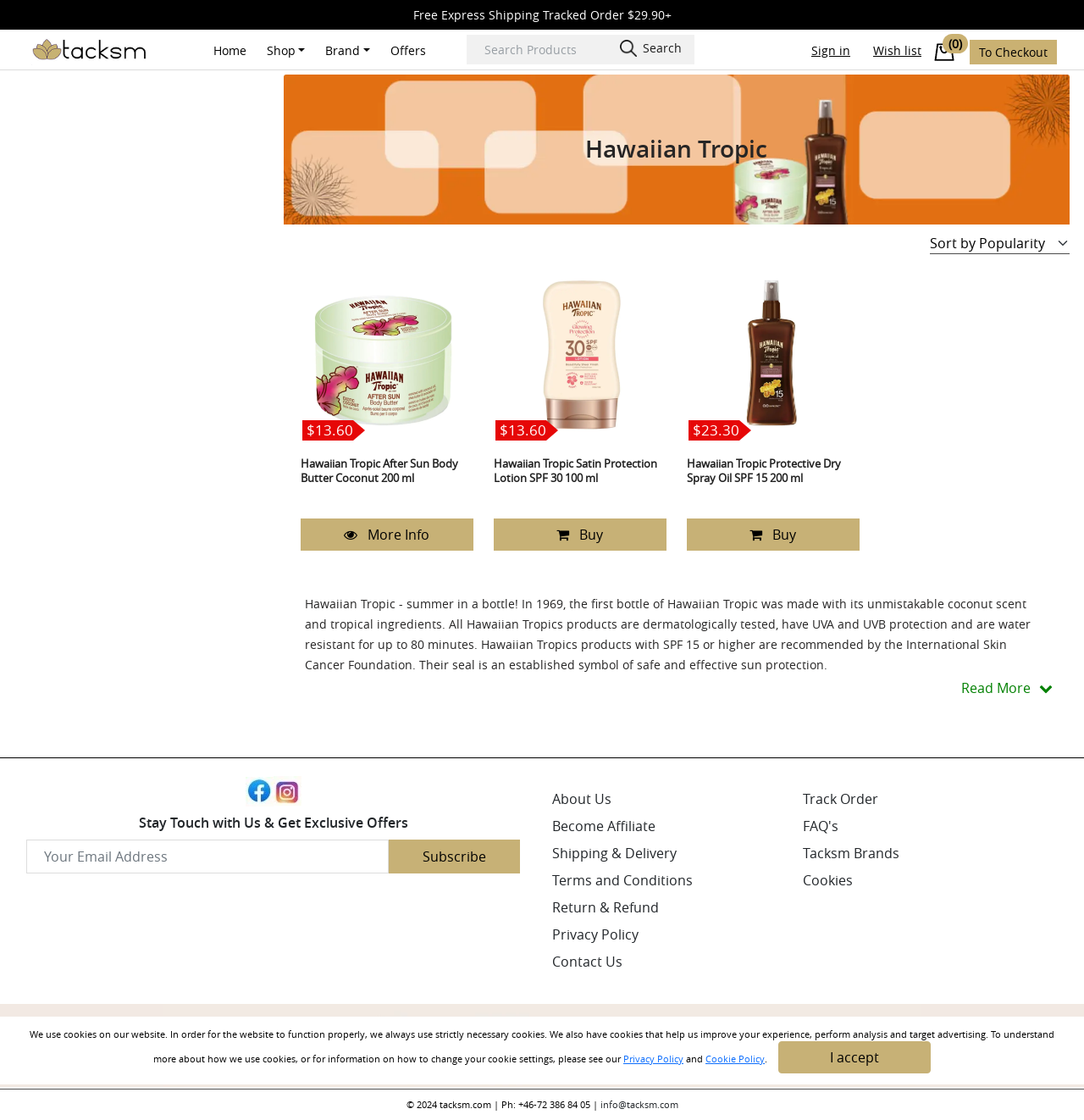Provide the bounding box coordinates of the HTML element this sentence describes: "Driving on a rainy day". The bounding box coordinates consist of four float numbers between 0 and 1, i.e., [left, top, right, bottom].

None